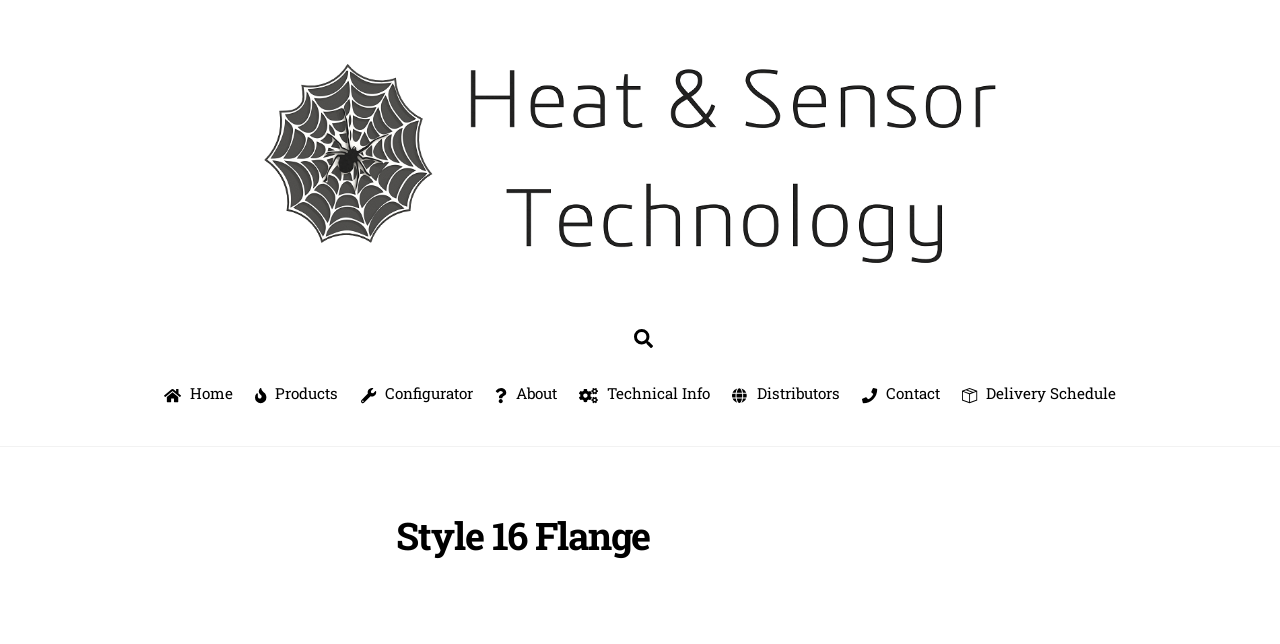Please identify the bounding box coordinates of the clickable element to fulfill the following instruction: "configure products". The coordinates should be four float numbers between 0 and 1, i.e., [left, top, right, bottom].

[0.275, 0.578, 0.376, 0.645]